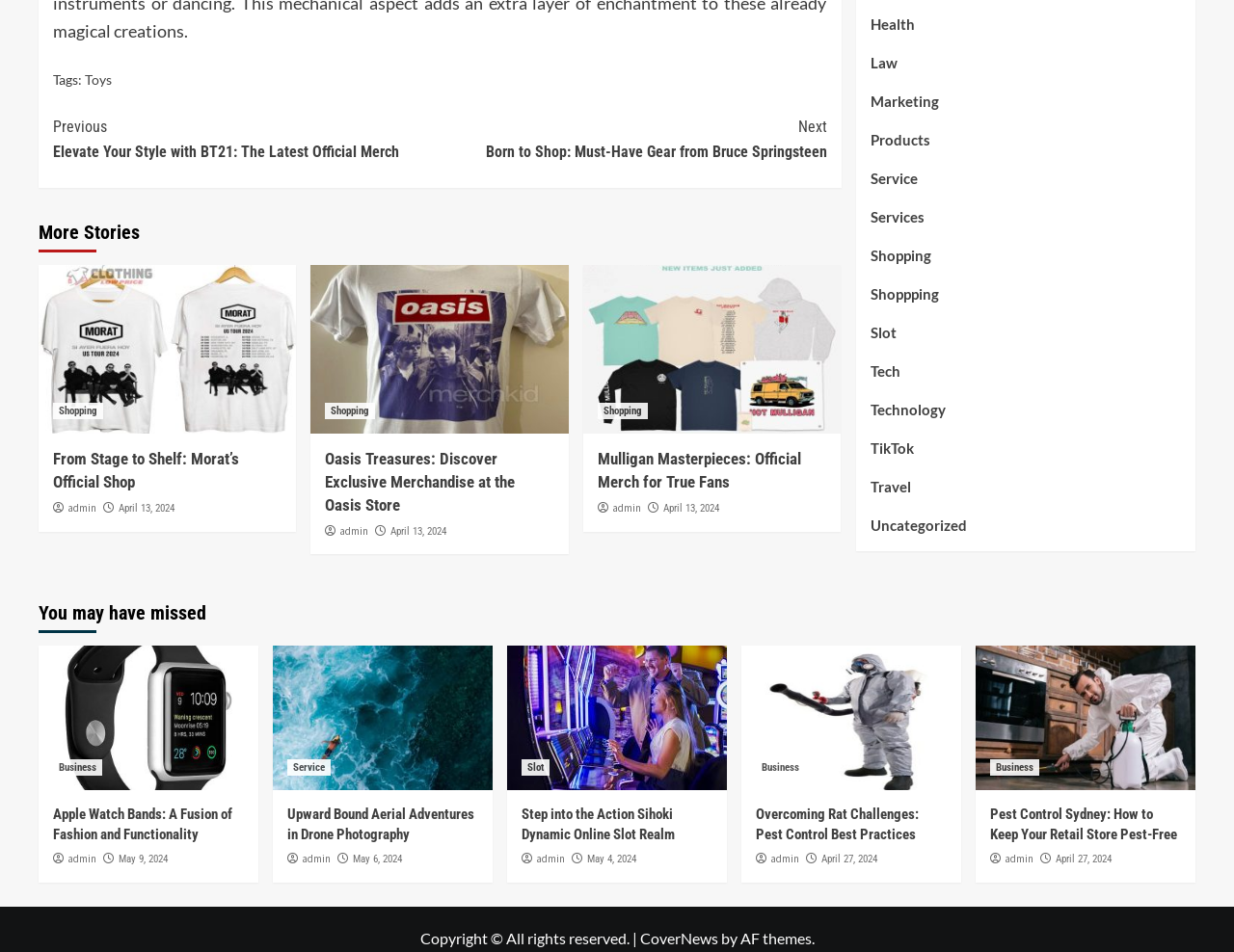Kindly determine the bounding box coordinates for the area that needs to be clicked to execute this instruction: "Browse the 'Shopping' category".

[0.043, 0.424, 0.084, 0.441]